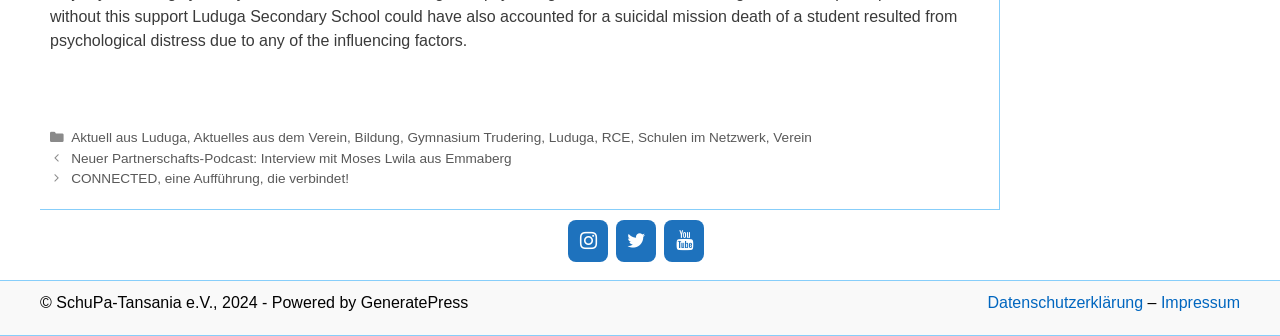Answer the question below with a single word or a brief phrase: 
What is the last link in the navigation section?

CONNECTED, eine Aufführung, die verbindet!